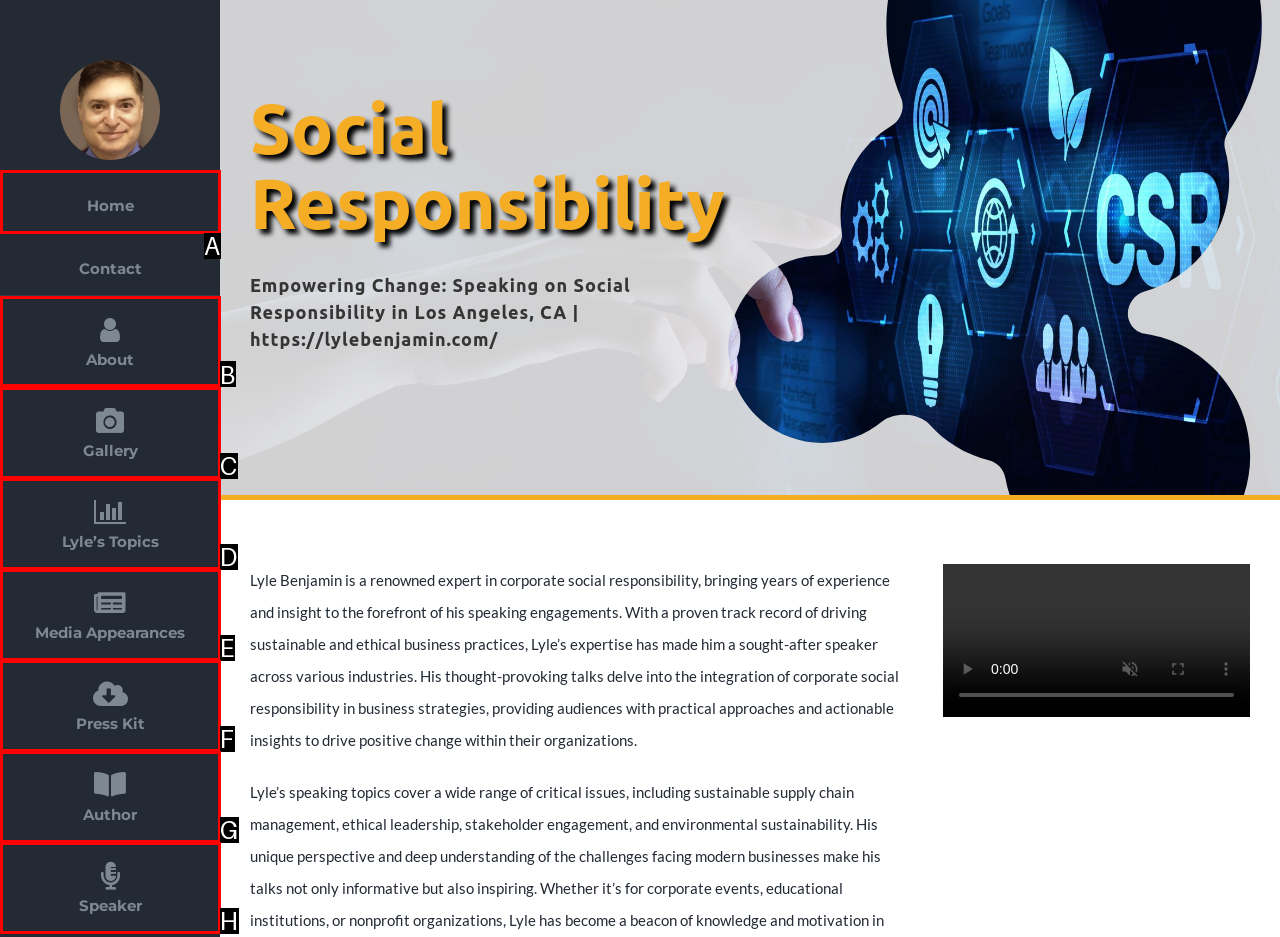Which option should be clicked to complete this task: Click the About link
Reply with the letter of the correct choice from the given choices.

B